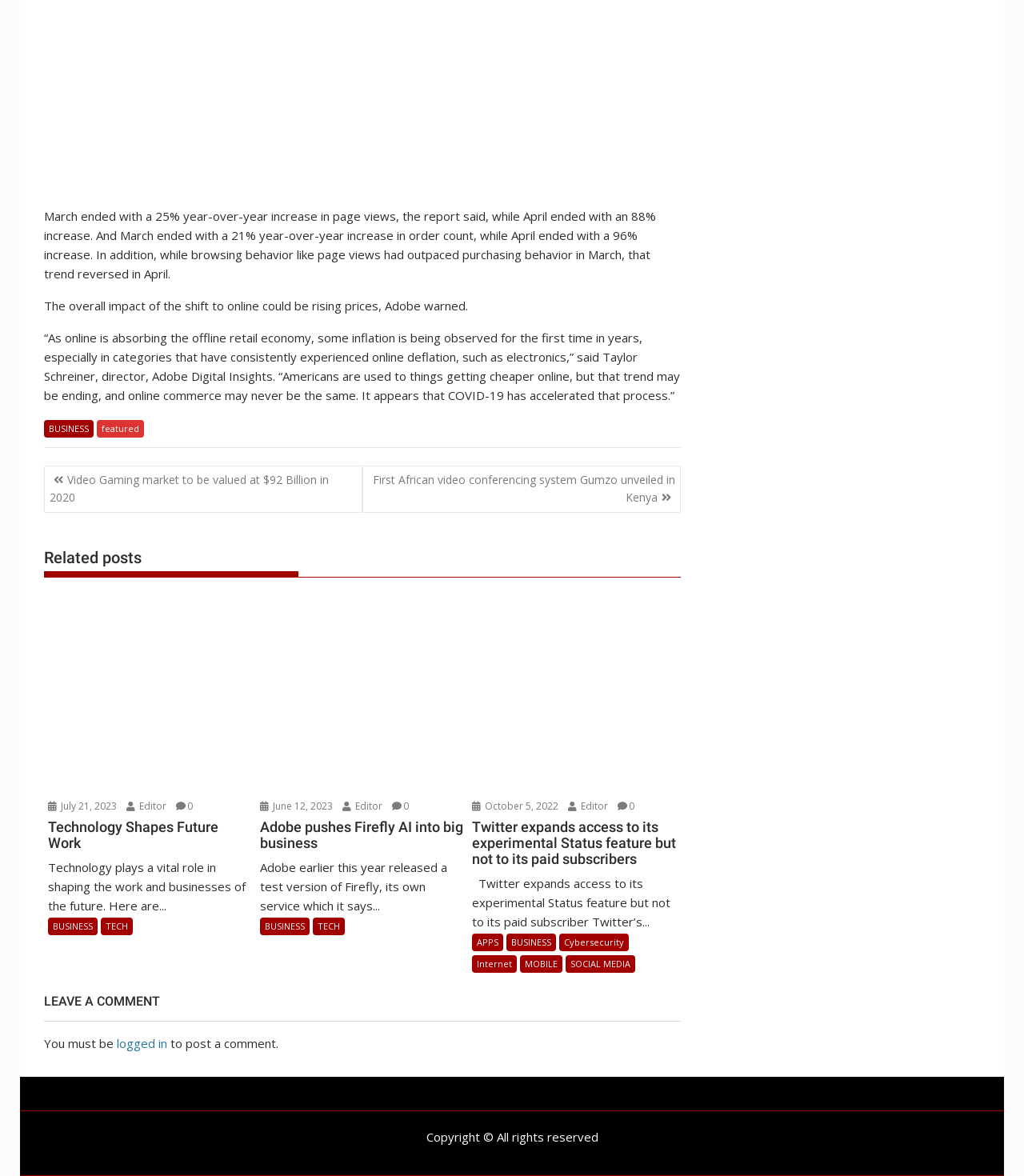Find the bounding box coordinates of the clickable area that will achieve the following instruction: "View the 'Contact' information".

None